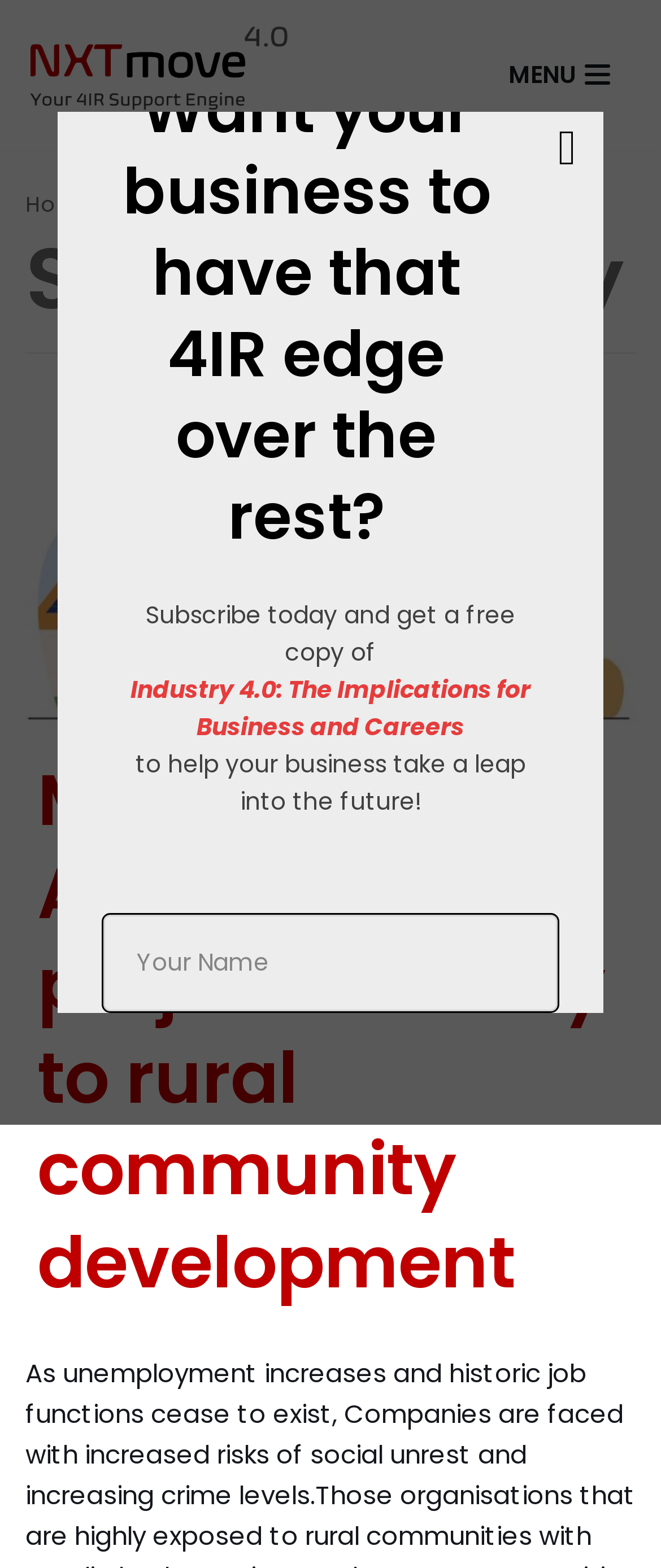What type of projects are mentioned on the webpage?
Refer to the image and provide a detailed answer to the question.

The webpage mentions micro agricultural projects, specifically 'Micro Agricultural projects the key to rural community development', which suggests that the webpage is discussing the importance of these projects in rural community development.